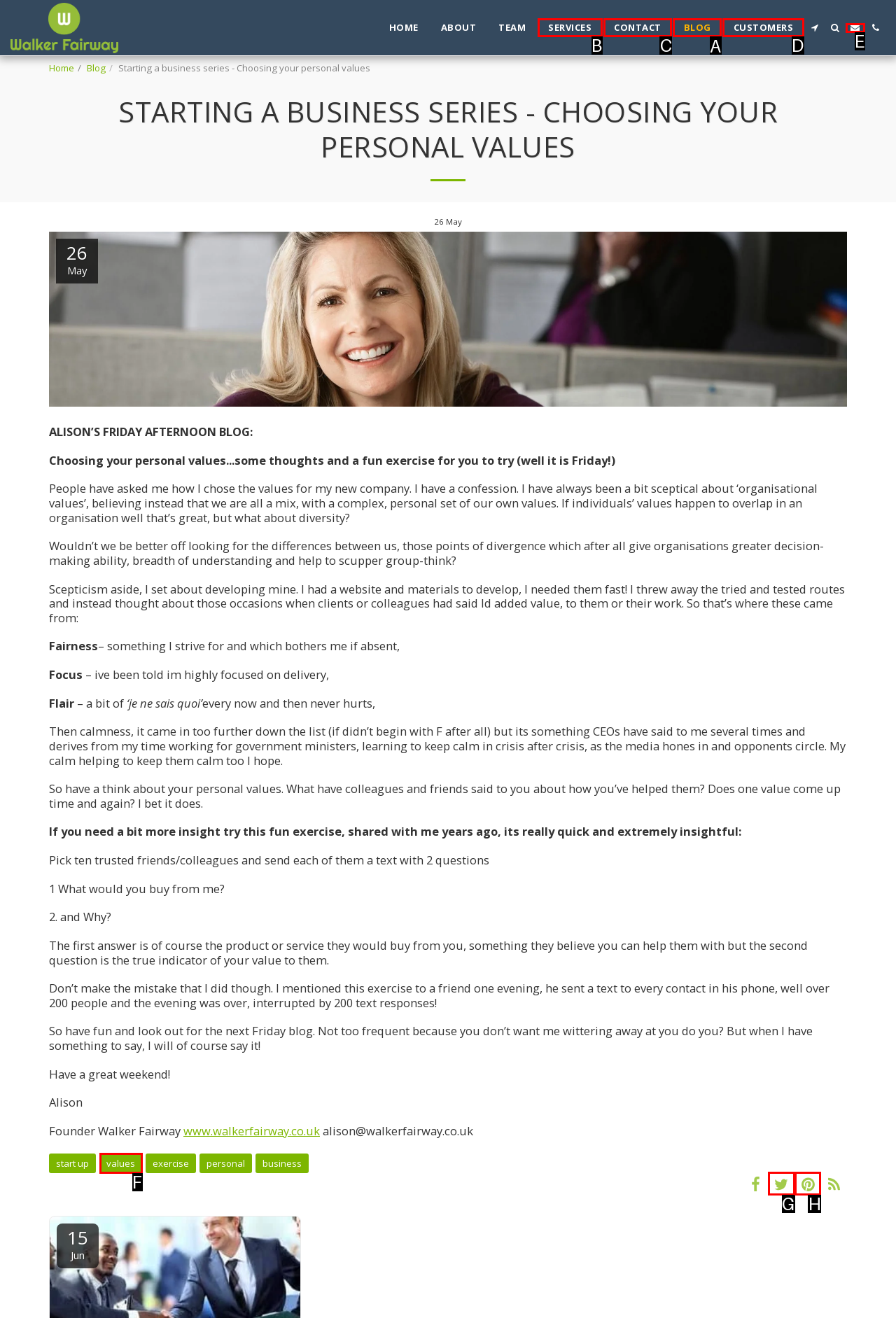Select the letter of the UI element that matches this task: Check the BLOG
Provide the answer as the letter of the correct choice.

A